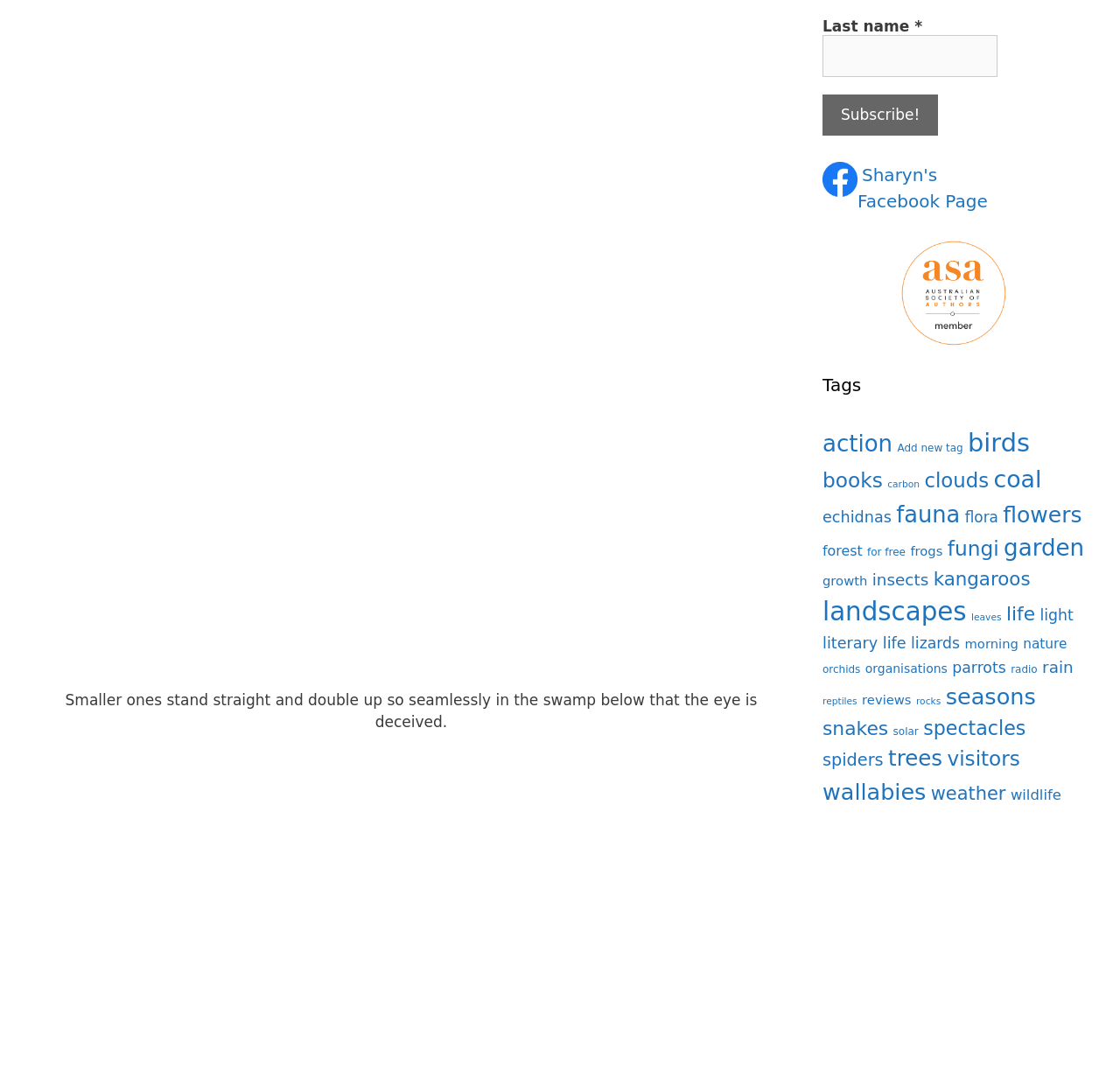What is the function of the 'Subscribe!' button?
Kindly give a detailed and elaborate answer to the question.

The 'Subscribe!' button is likely used to submit the user's input, including their last name, to subscribe to a newsletter, service, or updates related to the topics listed on the webpage.